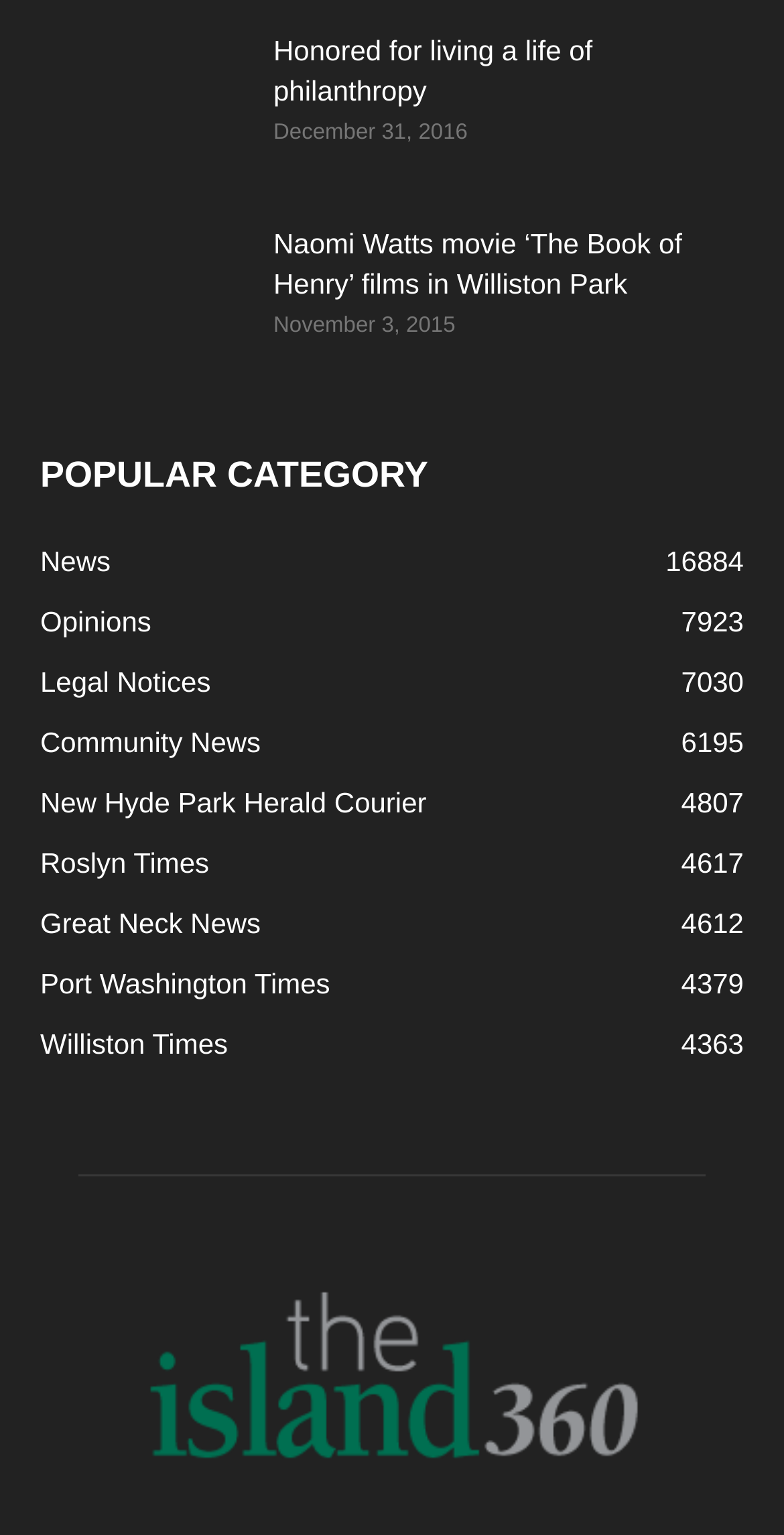How many news articles are displayed on the webpage? From the image, respond with a single word or brief phrase.

2